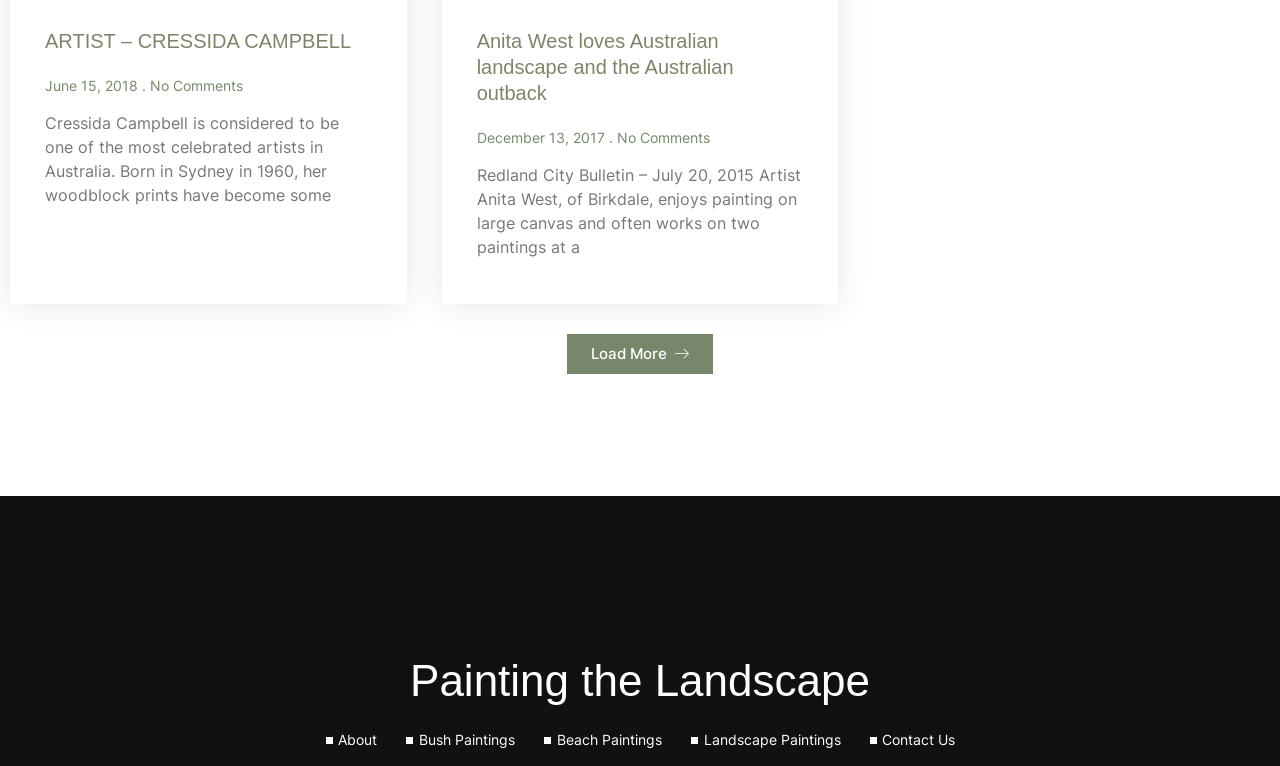Respond with a single word or phrase:
What is the name of the artist mentioned in the first heading?

CRESSIDA CAMPBELL